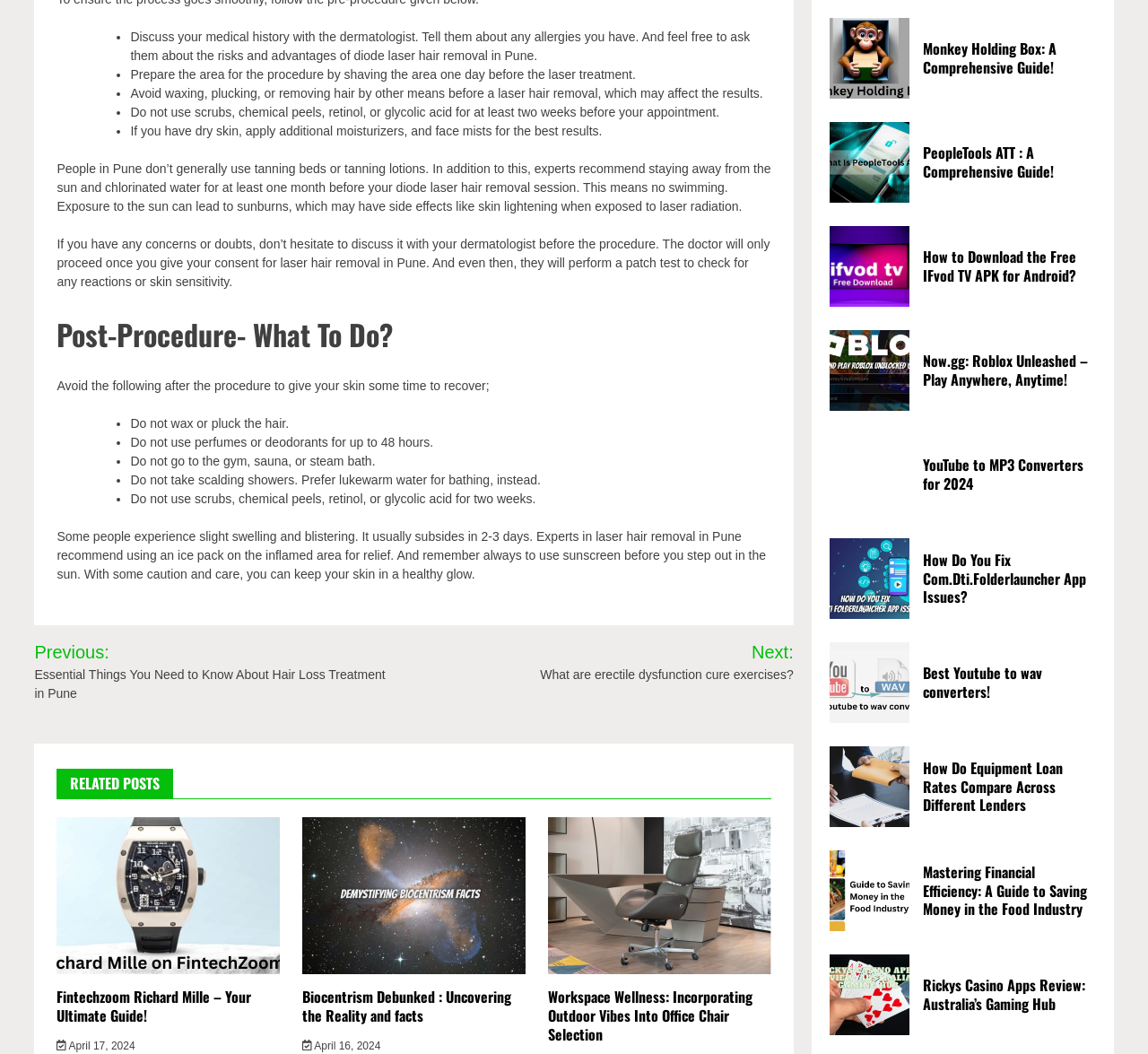Using the details in the image, give a detailed response to the question below:
What is the purpose of using an ice pack after the laser hair removal procedure?

The webpage mentions that some people may experience slight swelling and blistering after the laser hair removal procedure. It recommends using an ice pack on the inflamed area to provide relief. This suggests that the purpose of using an ice pack is to reduce inflammation and provide relief from discomfort.